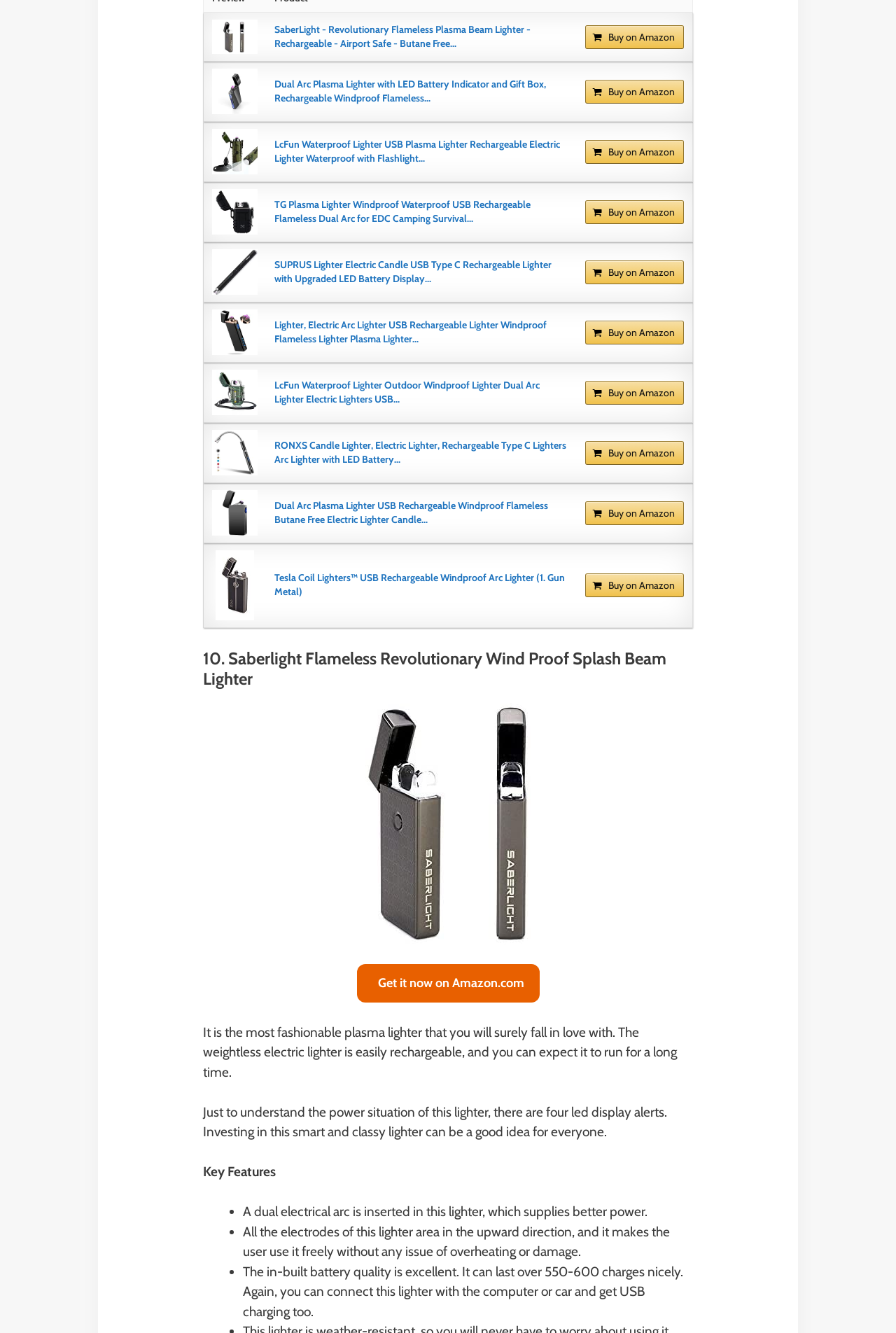What is the benefit of using these lighters?
Provide an in-depth and detailed answer to the question.

Some of the lighter descriptions mention that they are 'Butane Free' and 'No Harmful Chemicals', which suggests that one of the benefits of using these lighters is that they do not contain harmful chemicals, making them a safer choice.